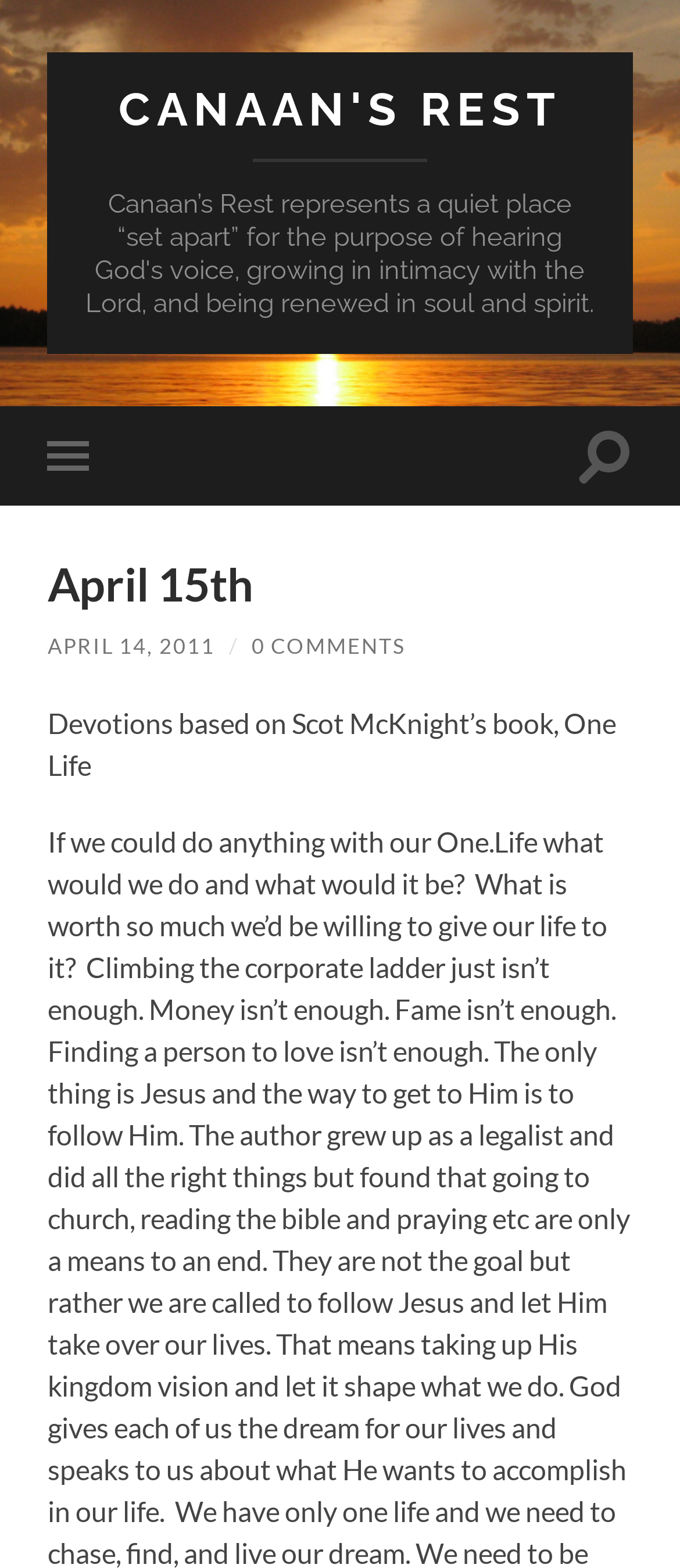Provide the bounding box coordinates of the UI element that matches the description: "Canaan's Rest".

[0.174, 0.052, 0.826, 0.087]